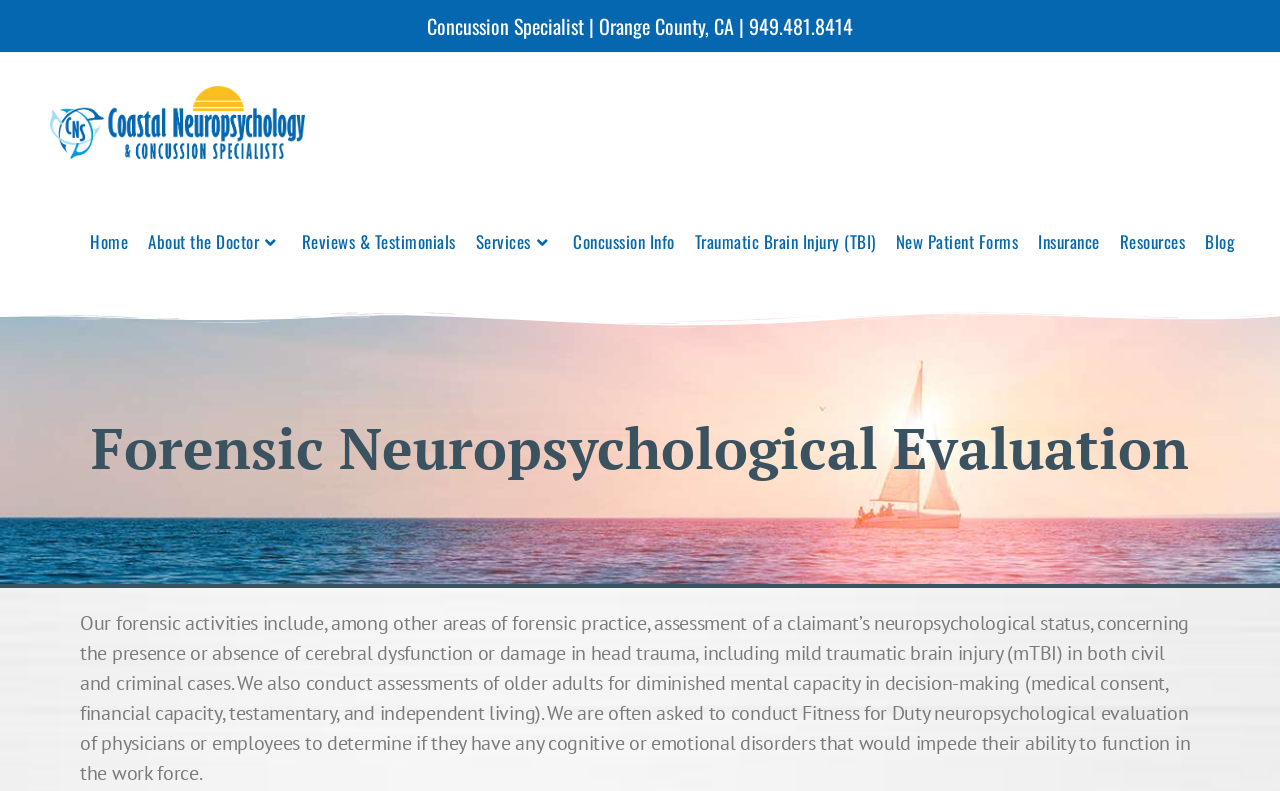Please specify the bounding box coordinates of the element that should be clicked to execute the given instruction: 'Visit the Home page'. Ensure the coordinates are four float numbers between 0 and 1, expressed as [left, top, right, bottom].

[0.062, 0.23, 0.108, 0.381]